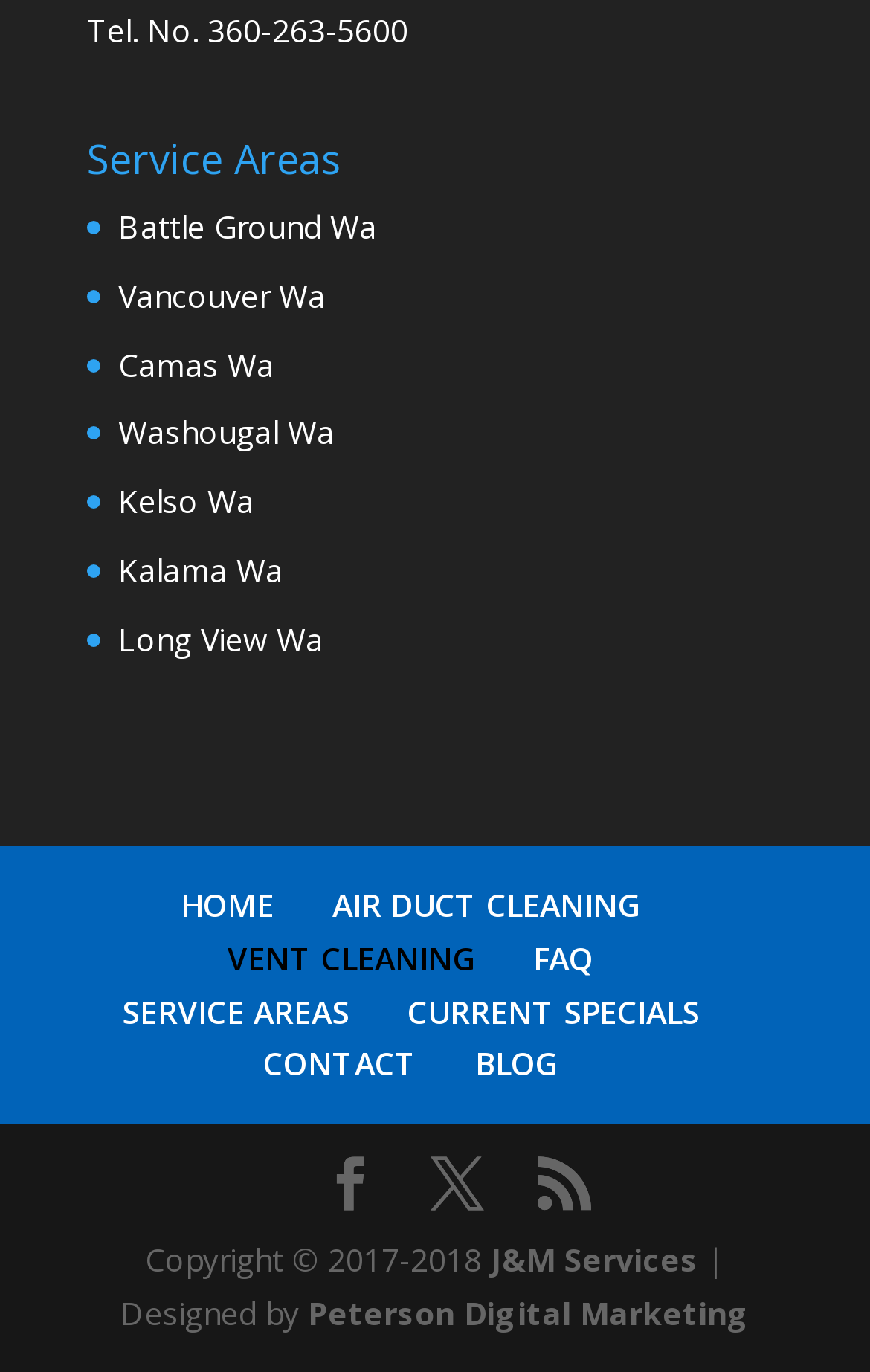Determine the bounding box coordinates for the area that should be clicked to carry out the following instruction: "Call the phone number".

[0.238, 0.007, 0.469, 0.038]